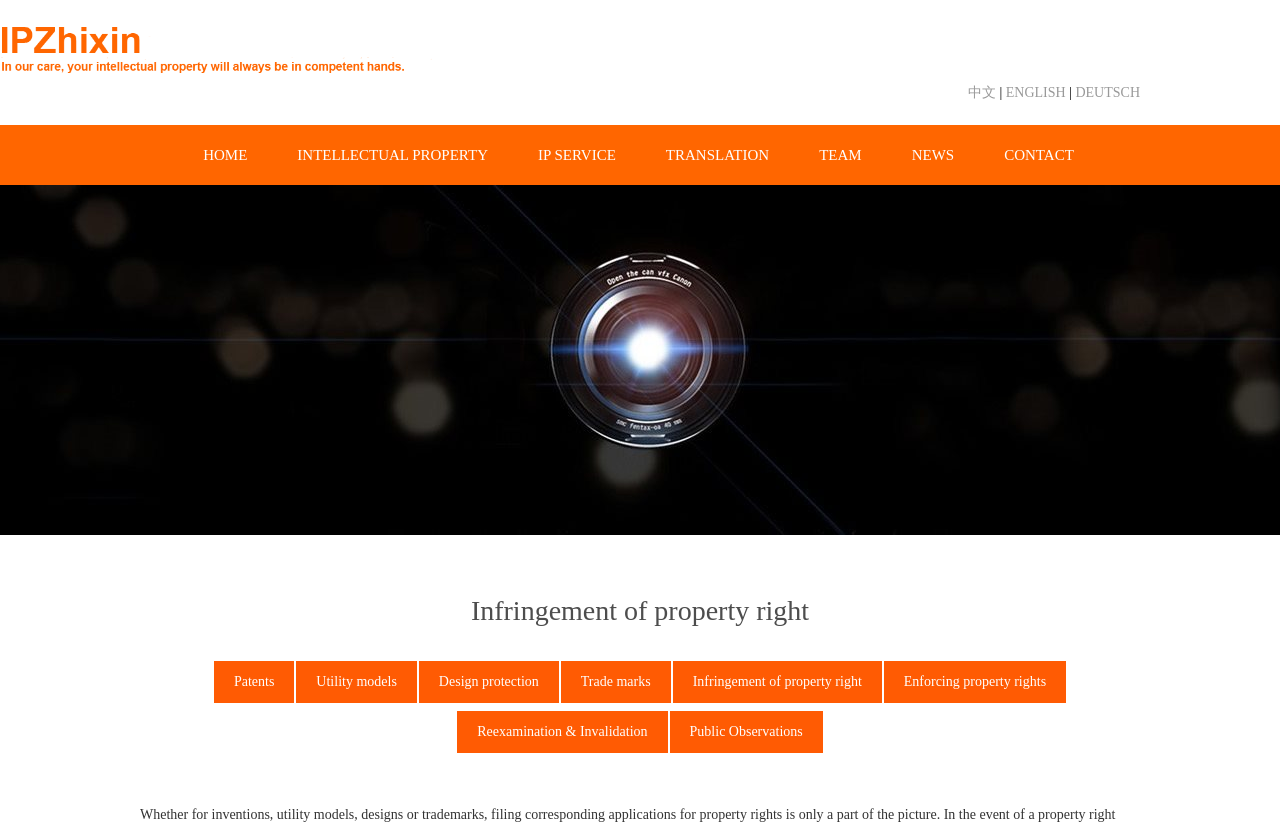What language options are available on the top right corner?
Refer to the image and provide a one-word or short phrase answer.

中文, ENGLISH, DEUTSCH